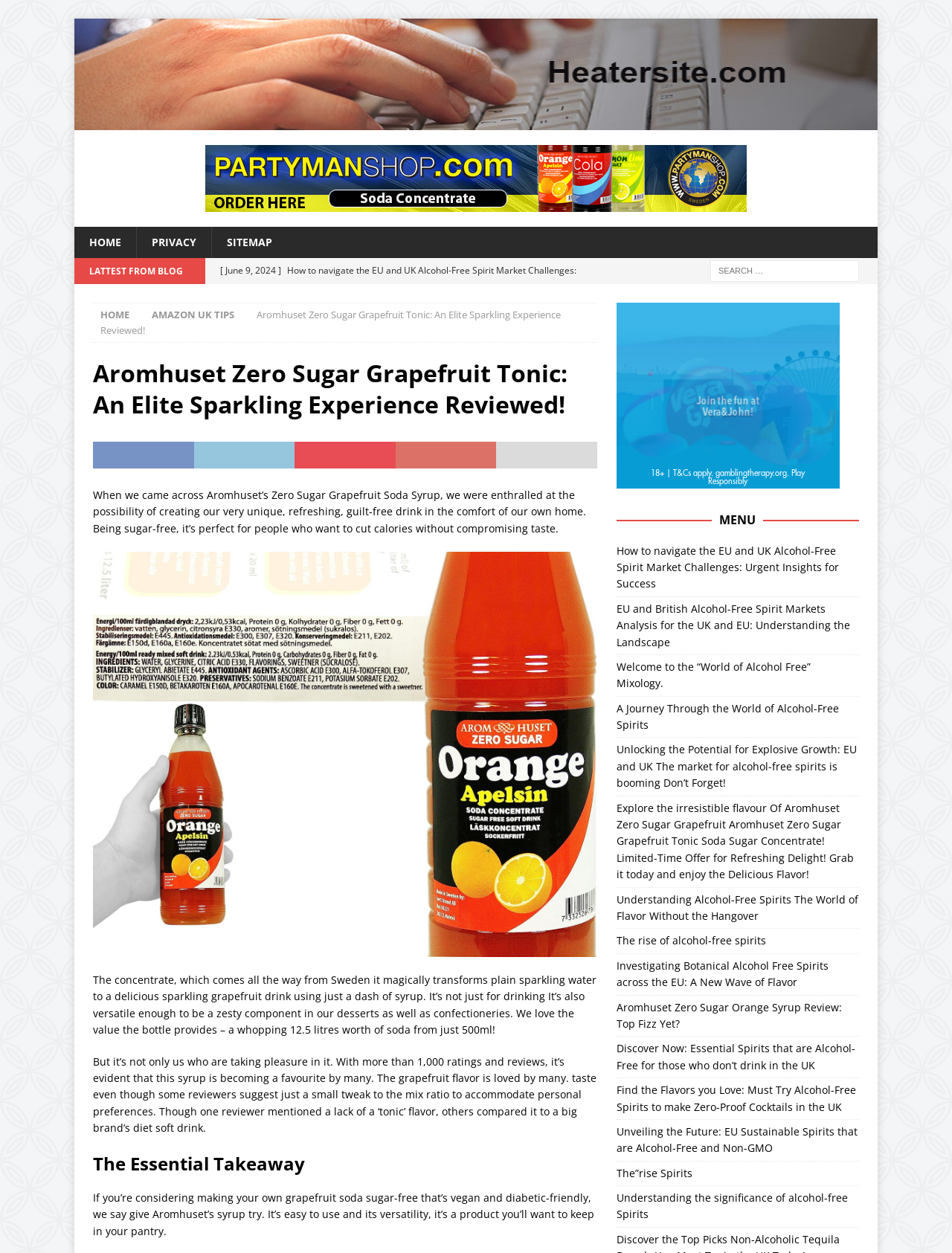Find and indicate the bounding box coordinates of the region you should select to follow the given instruction: "Explore the Aromhuset Zero Sugar Grapefruit Tonic".

[0.647, 0.639, 0.897, 0.703]